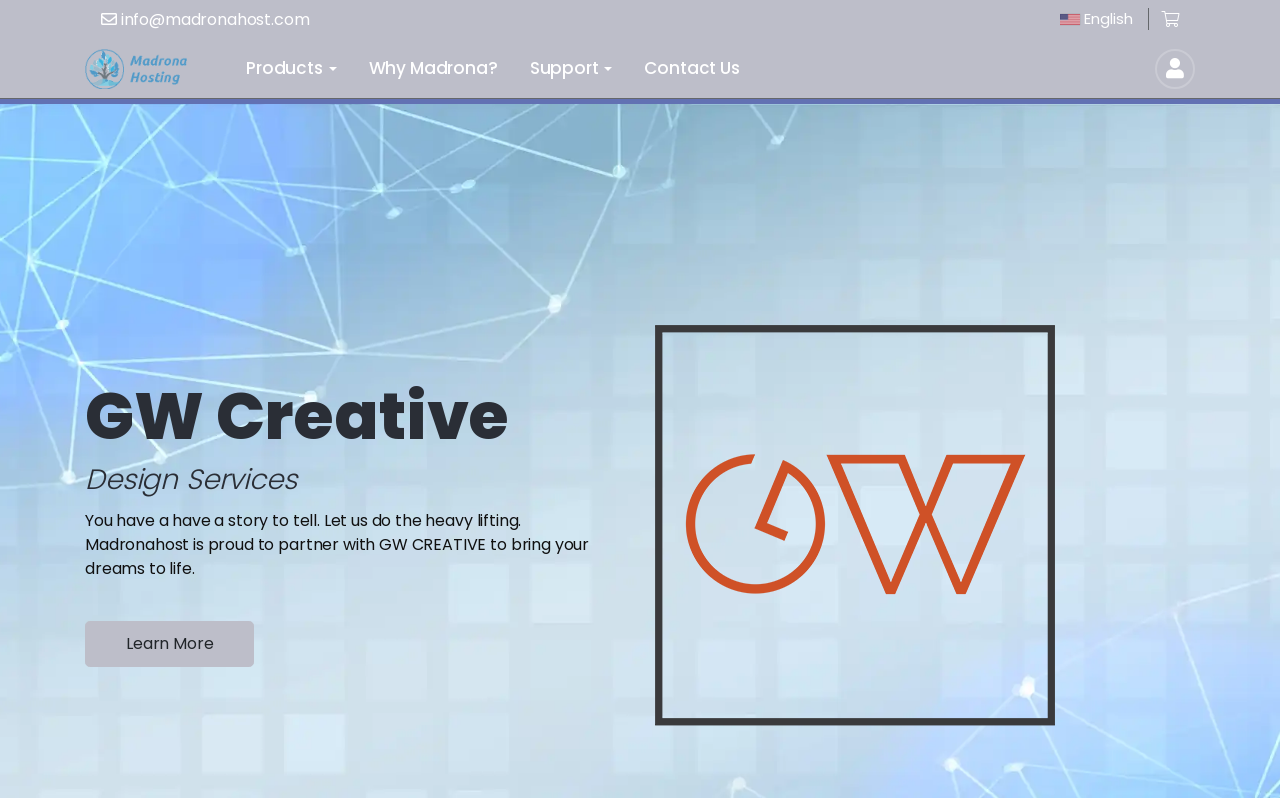Predict the bounding box of the UI element based on this description: "Products".

[0.18, 0.05, 0.275, 0.122]